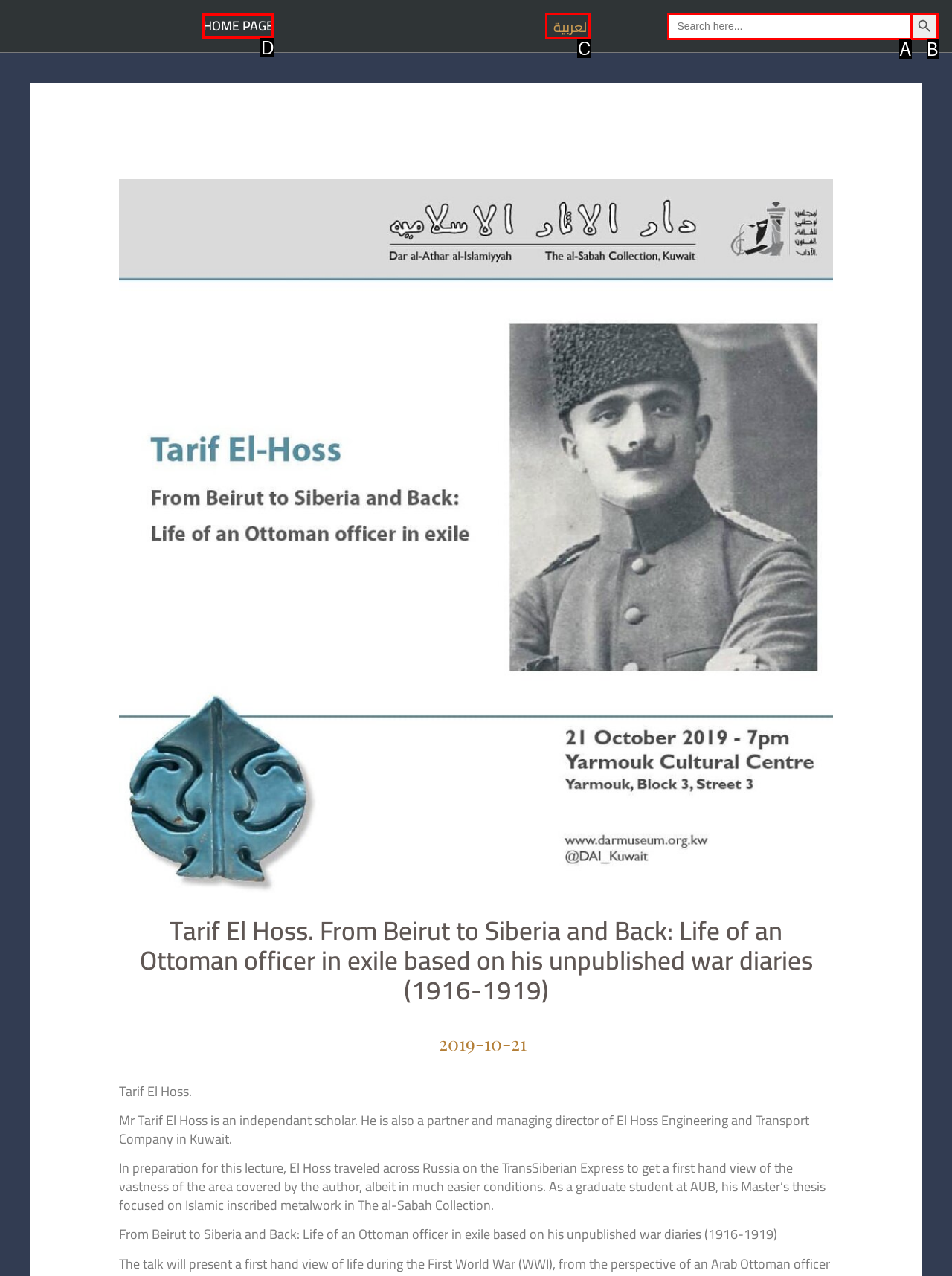Determine which UI element matches this description: العربية
Reply with the appropriate option's letter.

C